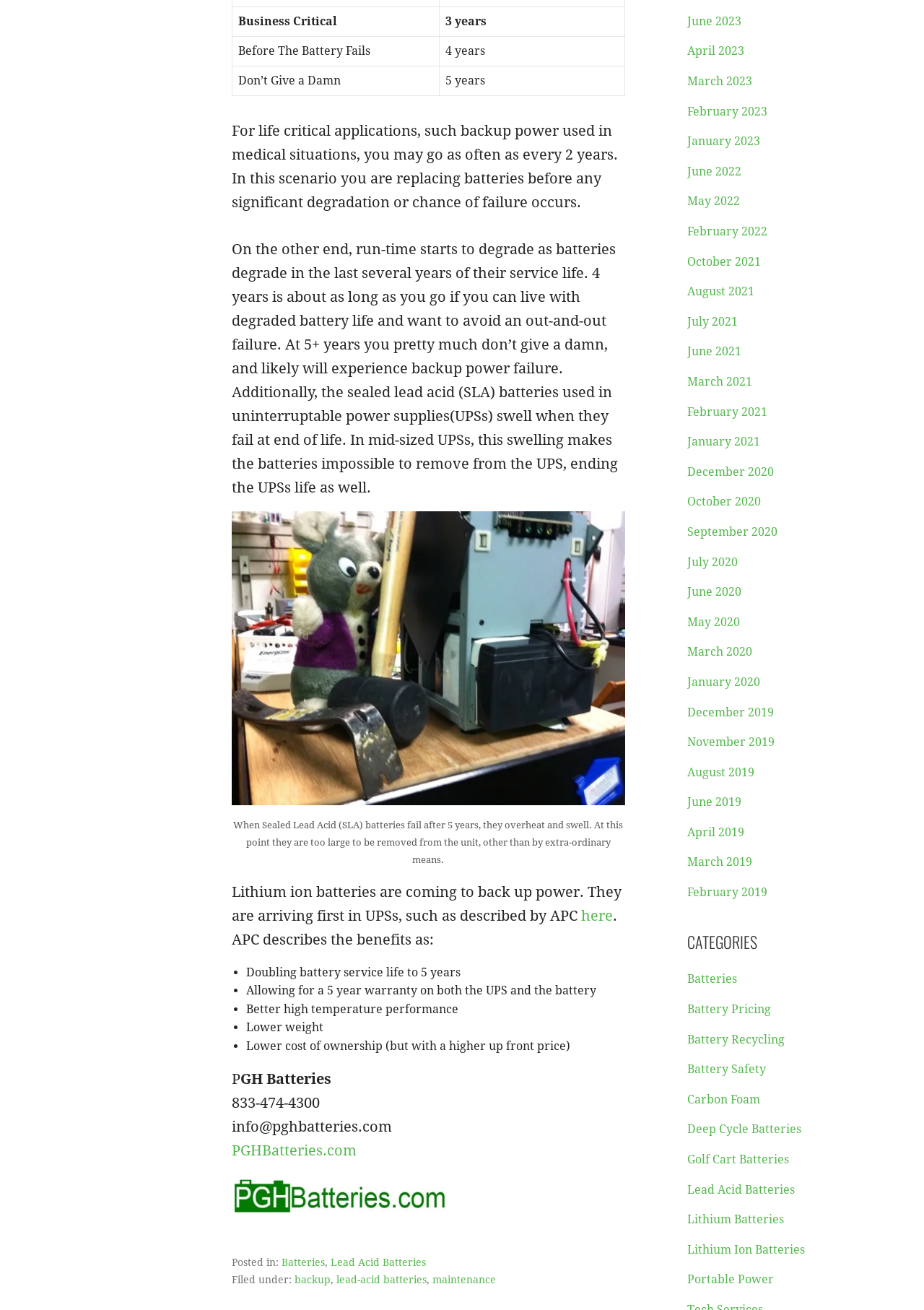What is the recommended replacement period for life critical applications?
Please give a detailed and elaborate answer to the question.

According to the webpage, for life critical applications, such as medical situations, it is recommended to replace batteries every 2 years, as stated in the first StaticText element.